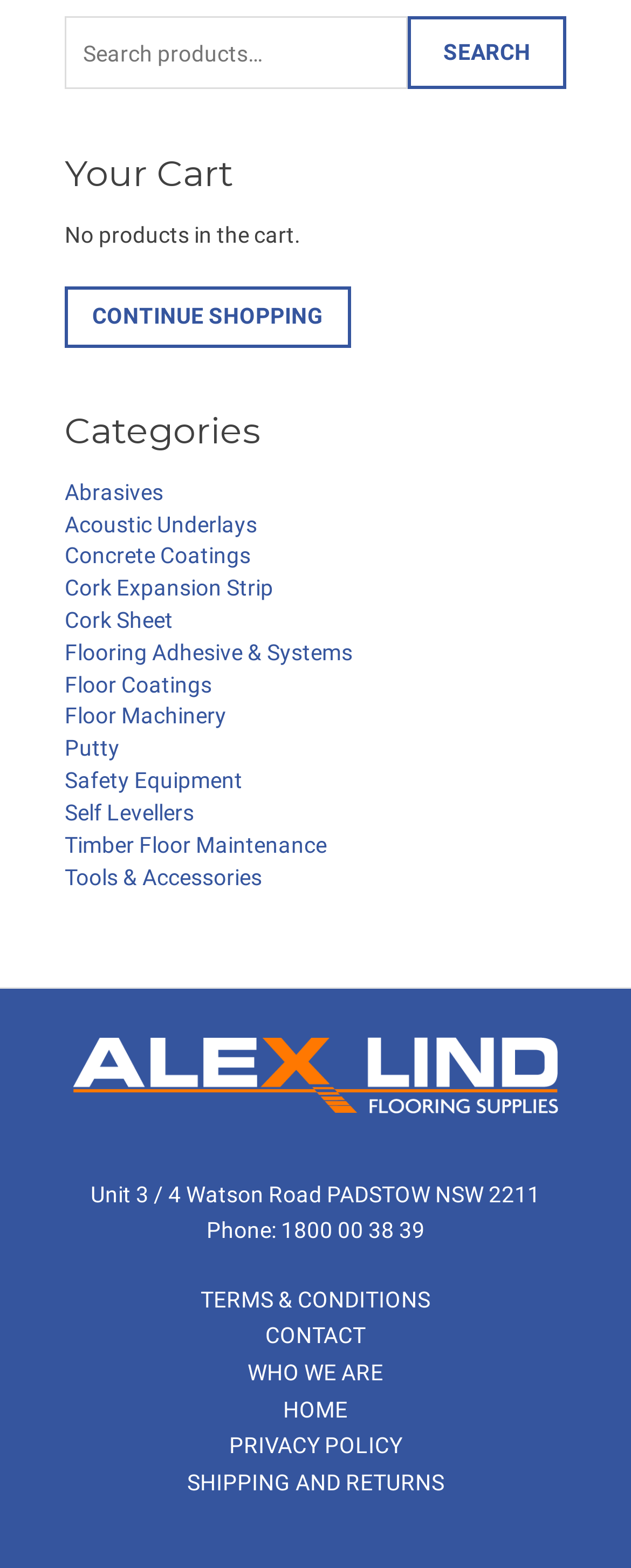Identify the bounding box coordinates of the area you need to click to perform the following instruction: "Search for products".

[0.103, 0.011, 0.897, 0.057]